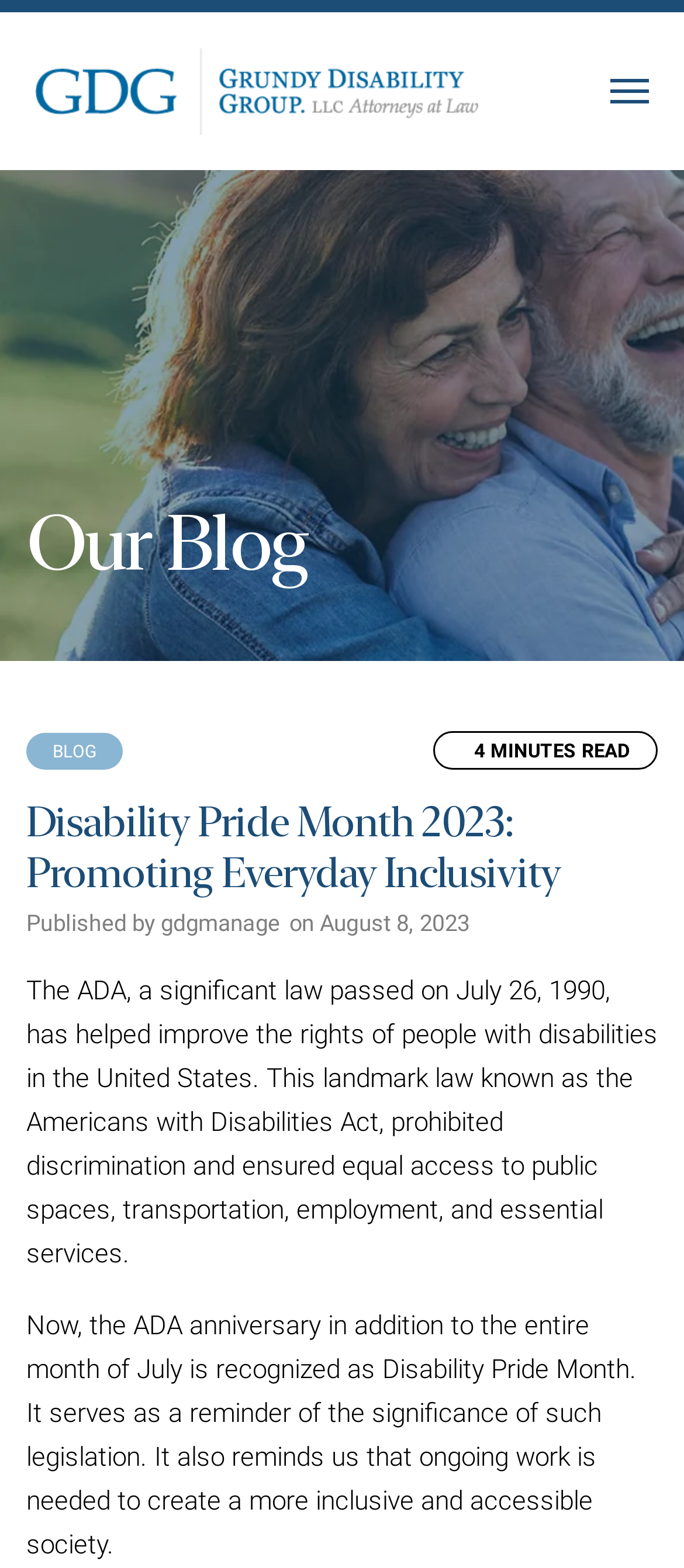Who published the blog post?
Utilize the image to construct a detailed and well-explained answer.

The webpage shows the author of the blog post as 'Published by gdgmanage', so the answer is gdgmanage.